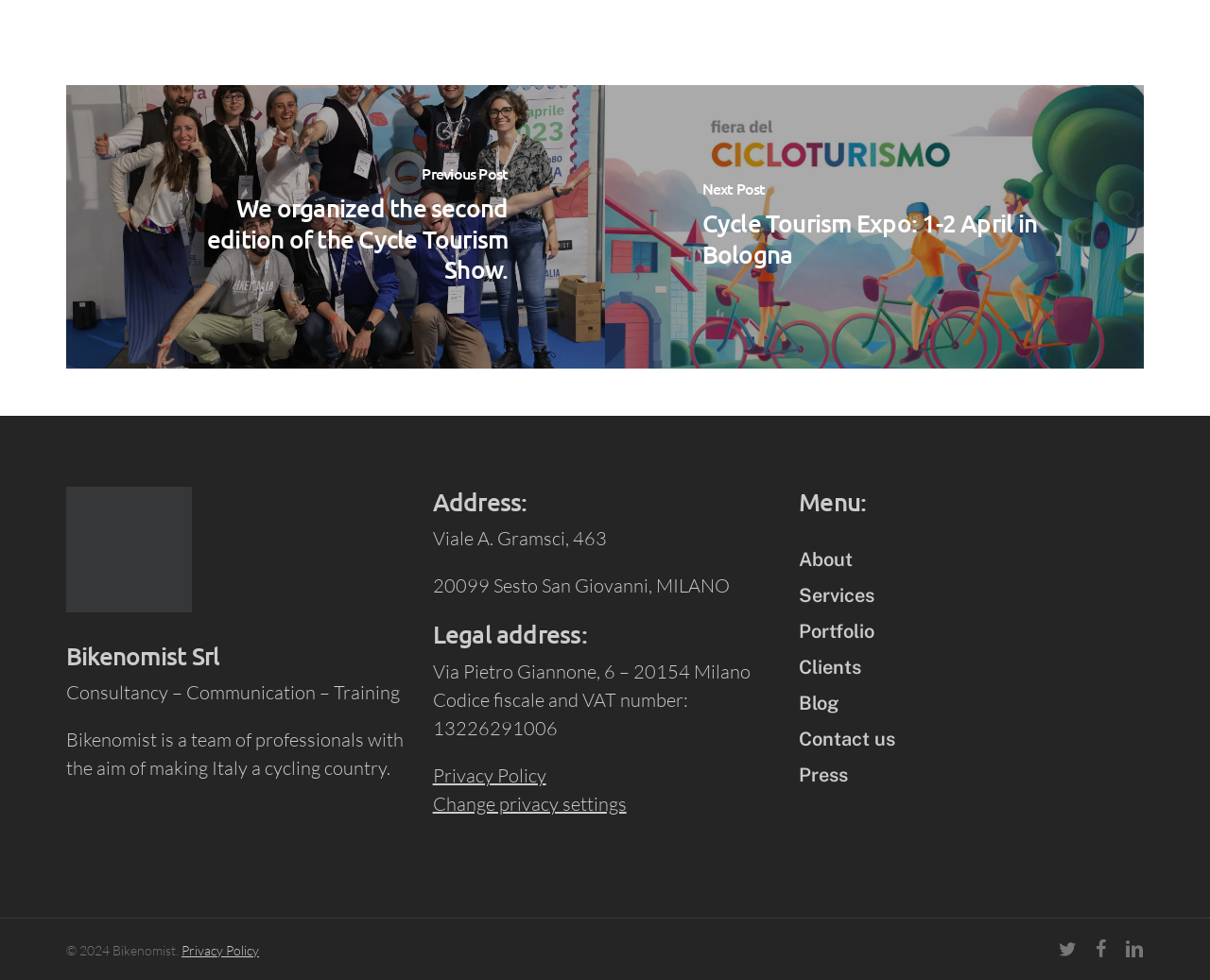Identify the bounding box coordinates for the region of the element that should be clicked to carry out the instruction: "Follow on Twitter". The bounding box coordinates should be four float numbers between 0 and 1, i.e., [left, top, right, bottom].

[0.875, 0.956, 0.89, 0.979]